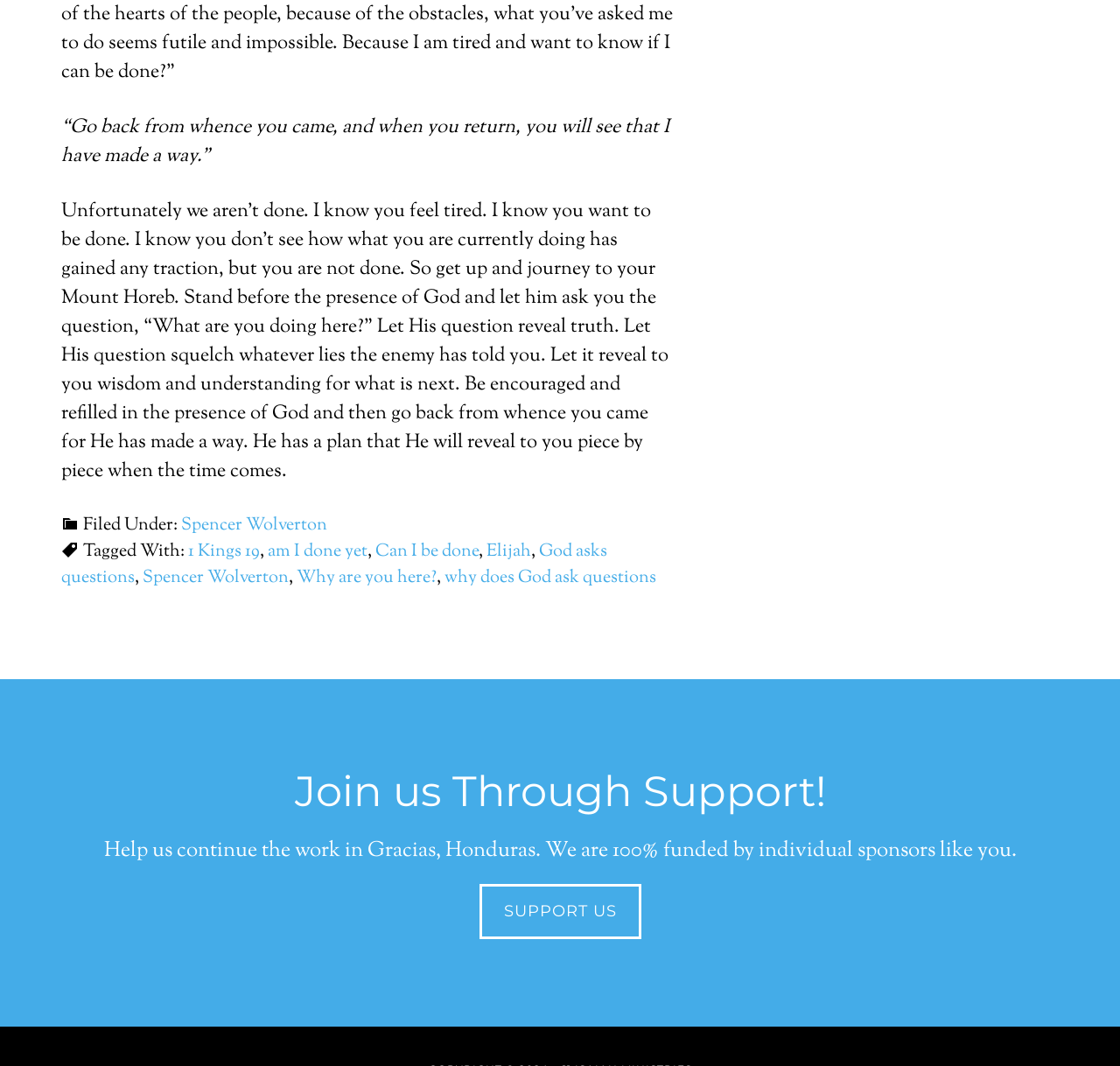Locate the UI element described as follows: "Support us". Return the bounding box coordinates as four float numbers between 0 and 1 in the order [left, top, right, bottom].

[0.428, 0.829, 0.572, 0.881]